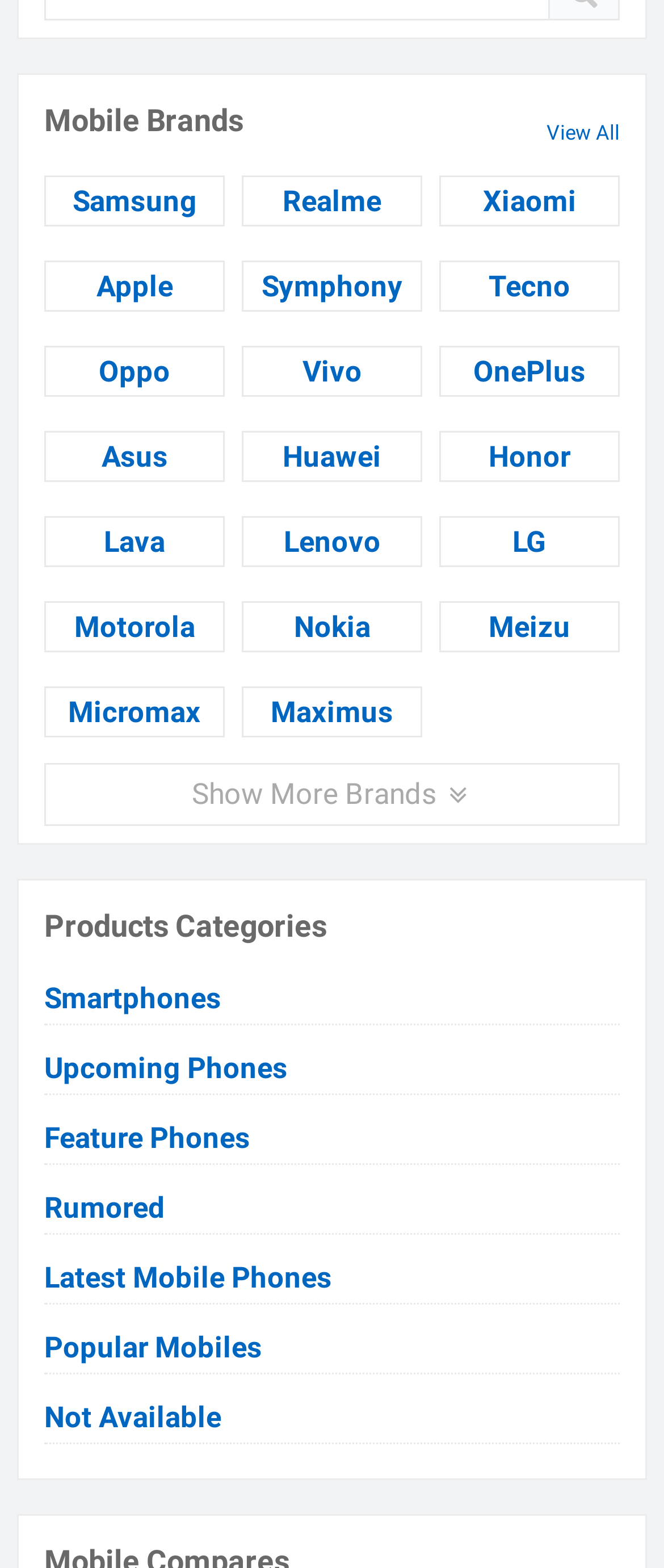Identify the coordinates of the bounding box for the element that must be clicked to accomplish the instruction: "View all mobile brands".

[0.823, 0.077, 0.933, 0.092]